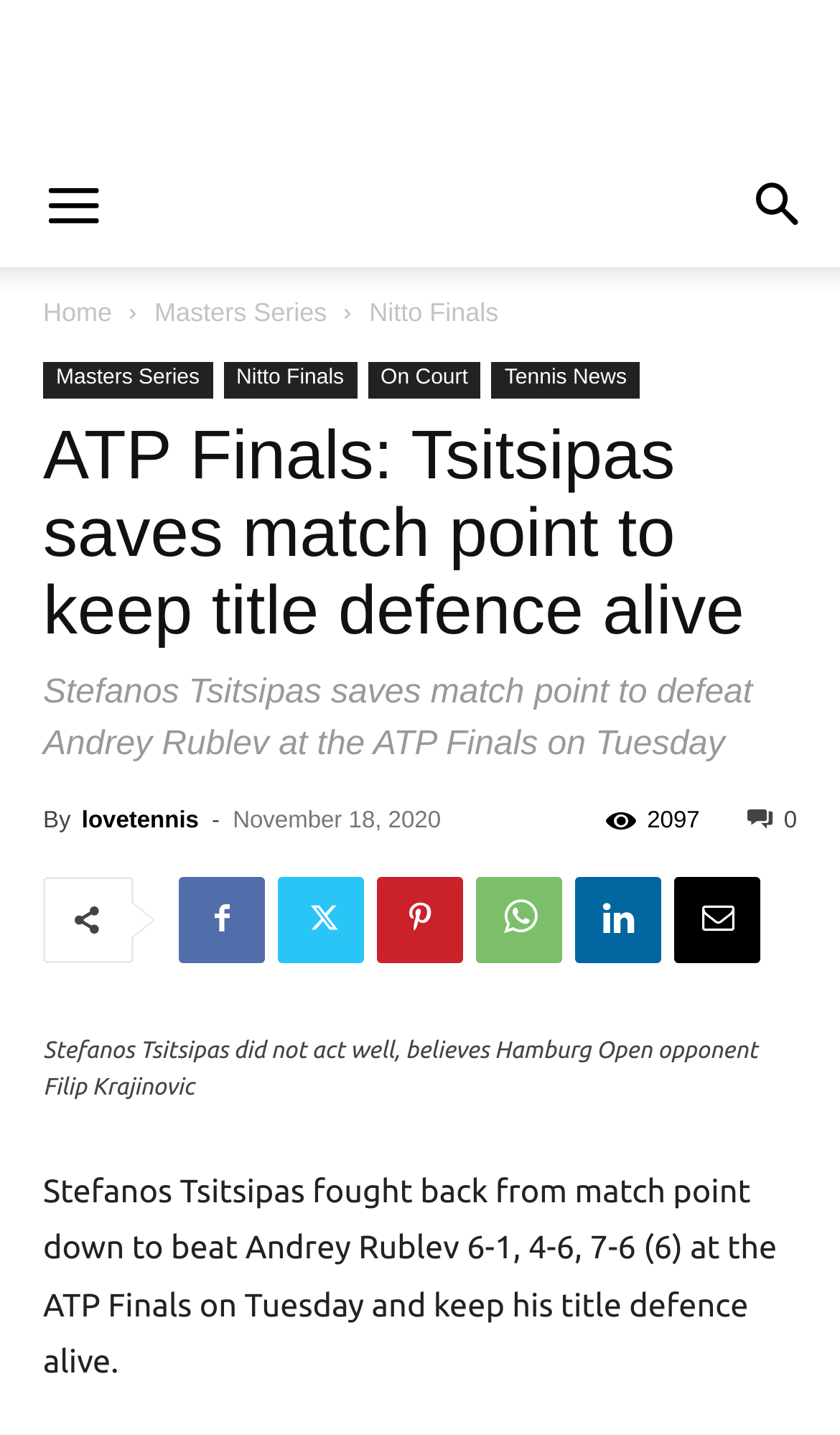Please identify the bounding box coordinates of the element's region that I should click in order to complete the following instruction: "Visit 'lovetennis' website". The bounding box coordinates consist of four float numbers between 0 and 1, i.e., [left, top, right, bottom].

[0.097, 0.563, 0.237, 0.581]